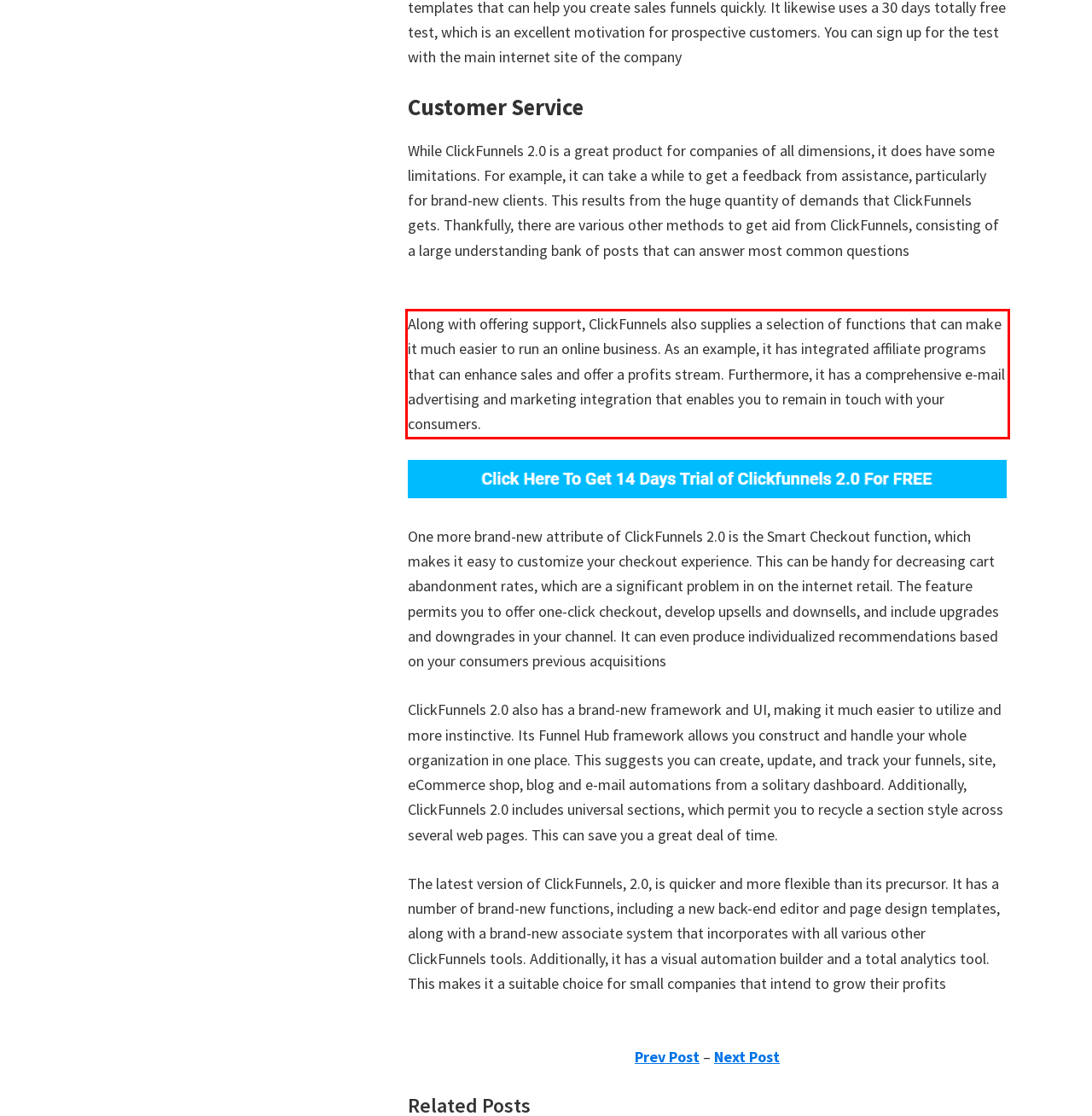Identify and extract the text within the red rectangle in the screenshot of the webpage.

Along with offering support, ClickFunnels also supplies a selection of functions that can make it much easier to run an online business. As an example, it has integrated affiliate programs that can enhance sales and offer a profits stream. Furthermore, it has a comprehensive e-mail advertising and marketing integration that enables you to remain in touch with your consumers.